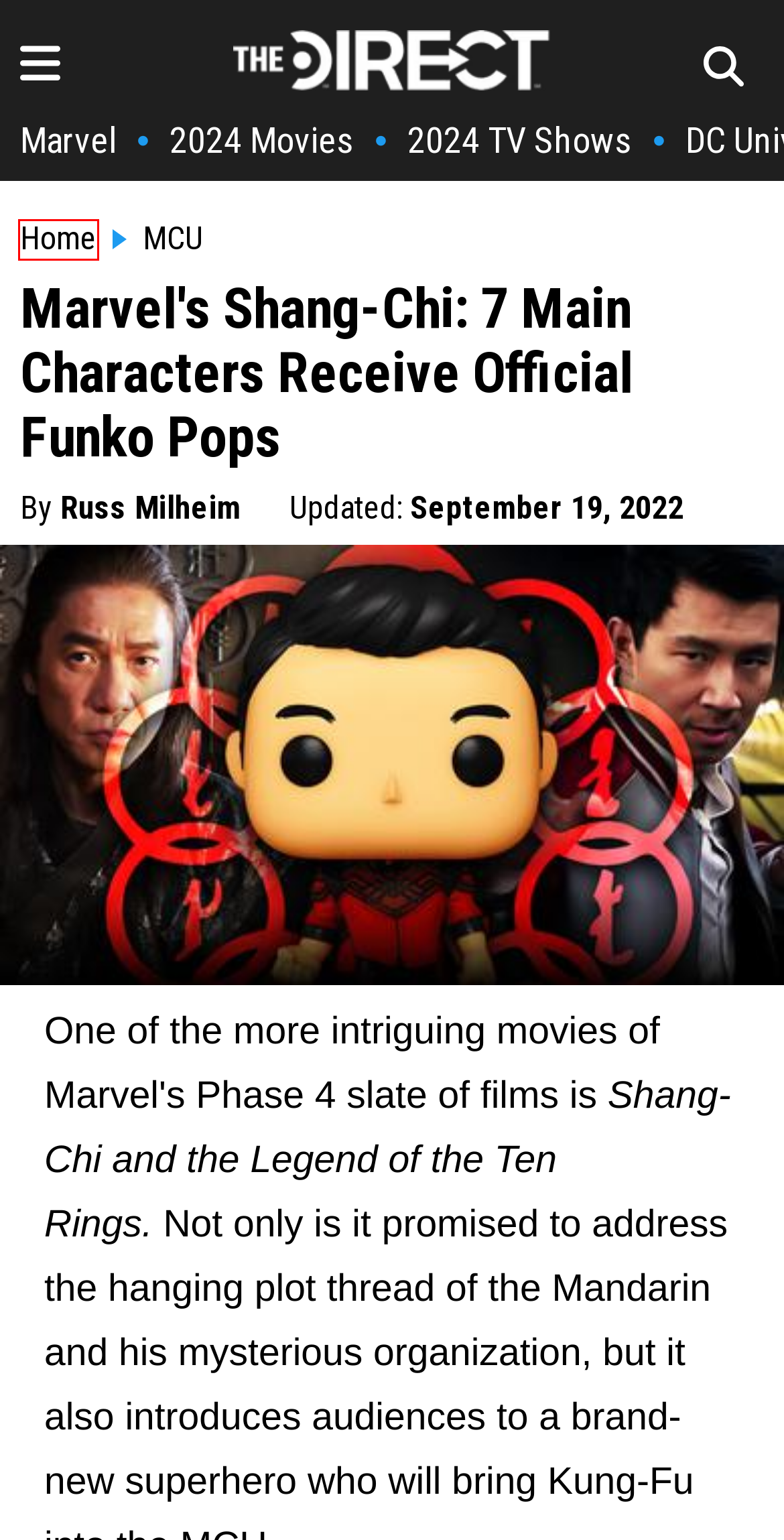A screenshot of a webpage is given with a red bounding box around a UI element. Choose the description that best matches the new webpage shown after clicking the element within the red bounding box. Here are the candidates:
A. Adventure Movies and Shows | Latest News | The Direct
B. MCU News | Marvel Cinematic Universe Latest Rumors
C. The Direct | Breaking News for Entertainment Pop Culture
D. New TV Series Coming Out: Every Release Date and Streaming Platform For 2024 | The Direct
E. Fantasy Movies and Shows | Latest News | The Direct
F. New Movies Coming Out: Upcoming Movie Release Dates for 2024 and Beyond | The Direct
G. The Eternals Plot Details Teased By Leaked Funko Pop List
H. Funko Pops (Toys) | Latest Marvel, Star Wars & DC Pop News

C